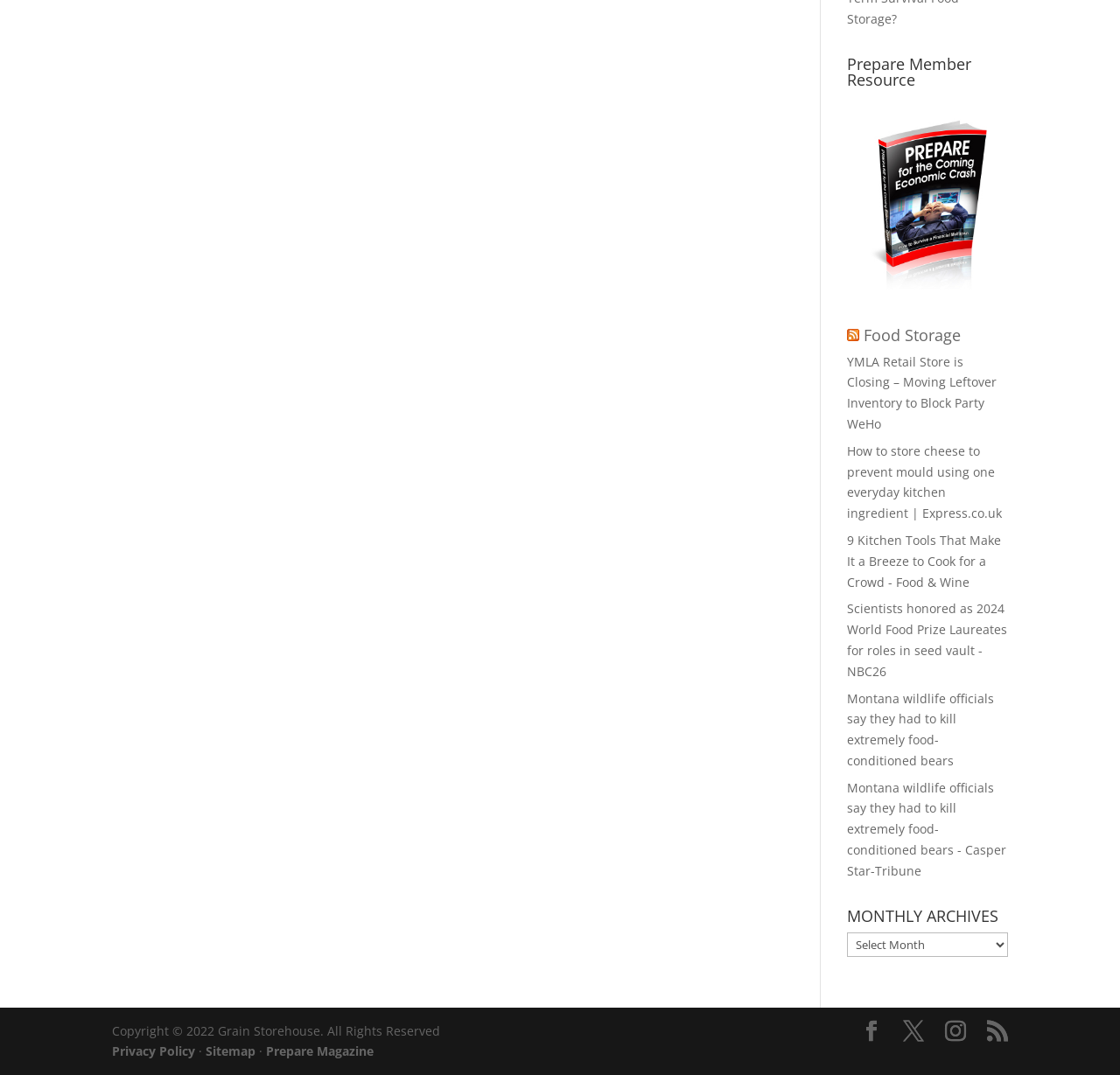How many links are there under the 'MONTHLY ARCHIVES' section?
Based on the screenshot, answer the question with a single word or phrase.

4